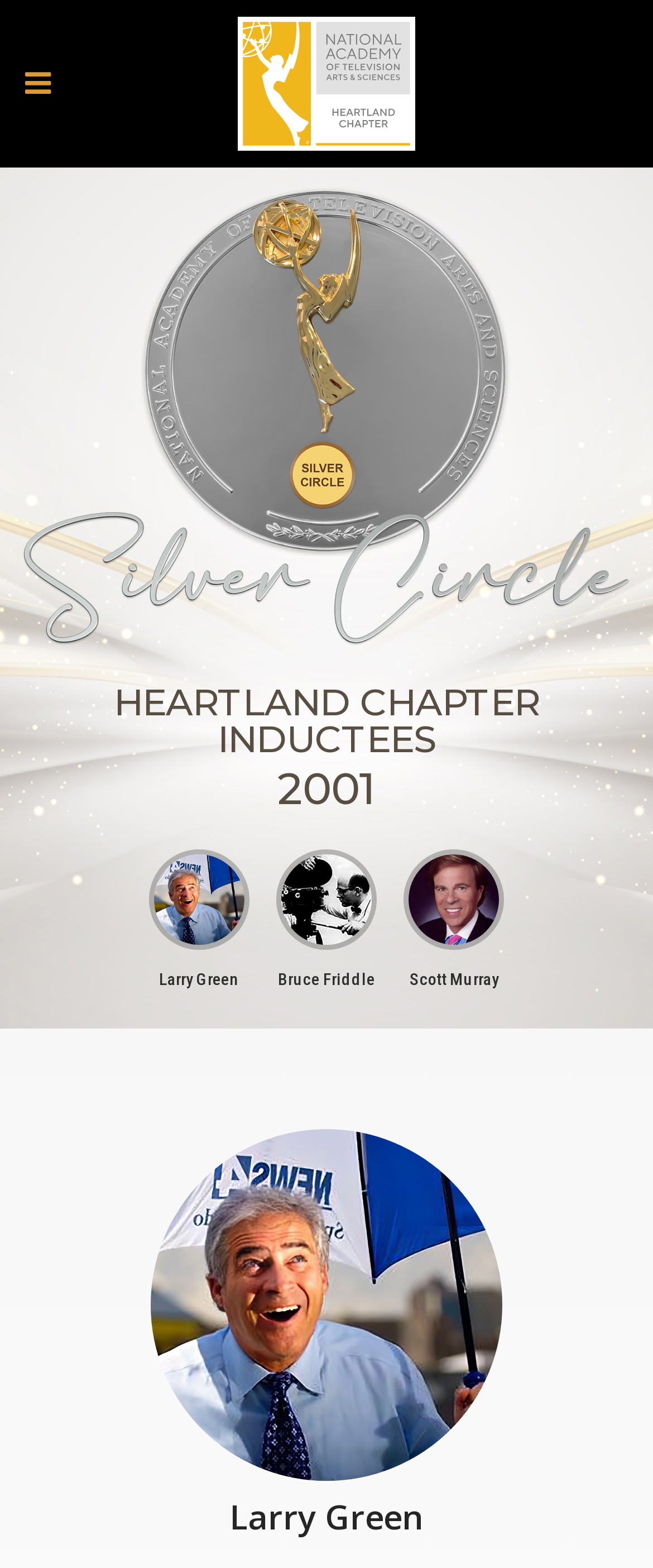Identify the bounding box coordinates for the UI element described as: "Education". The coordinates should be provided as four floats between 0 and 1: [left, top, right, bottom].

None